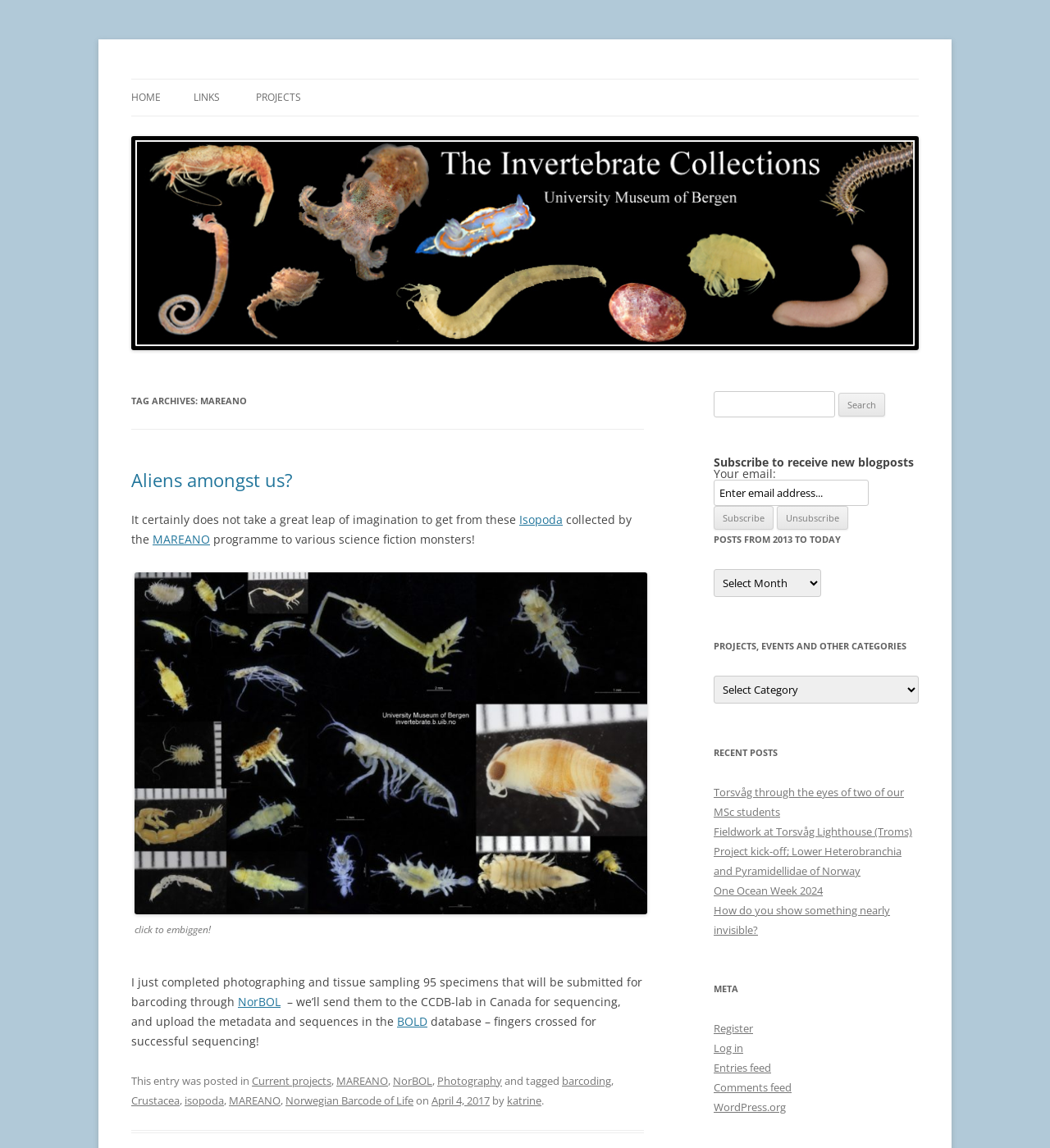Provide the bounding box coordinates of the area you need to click to execute the following instruction: "Read the article 'Aliens amongst us?'".

[0.125, 0.407, 0.279, 0.428]